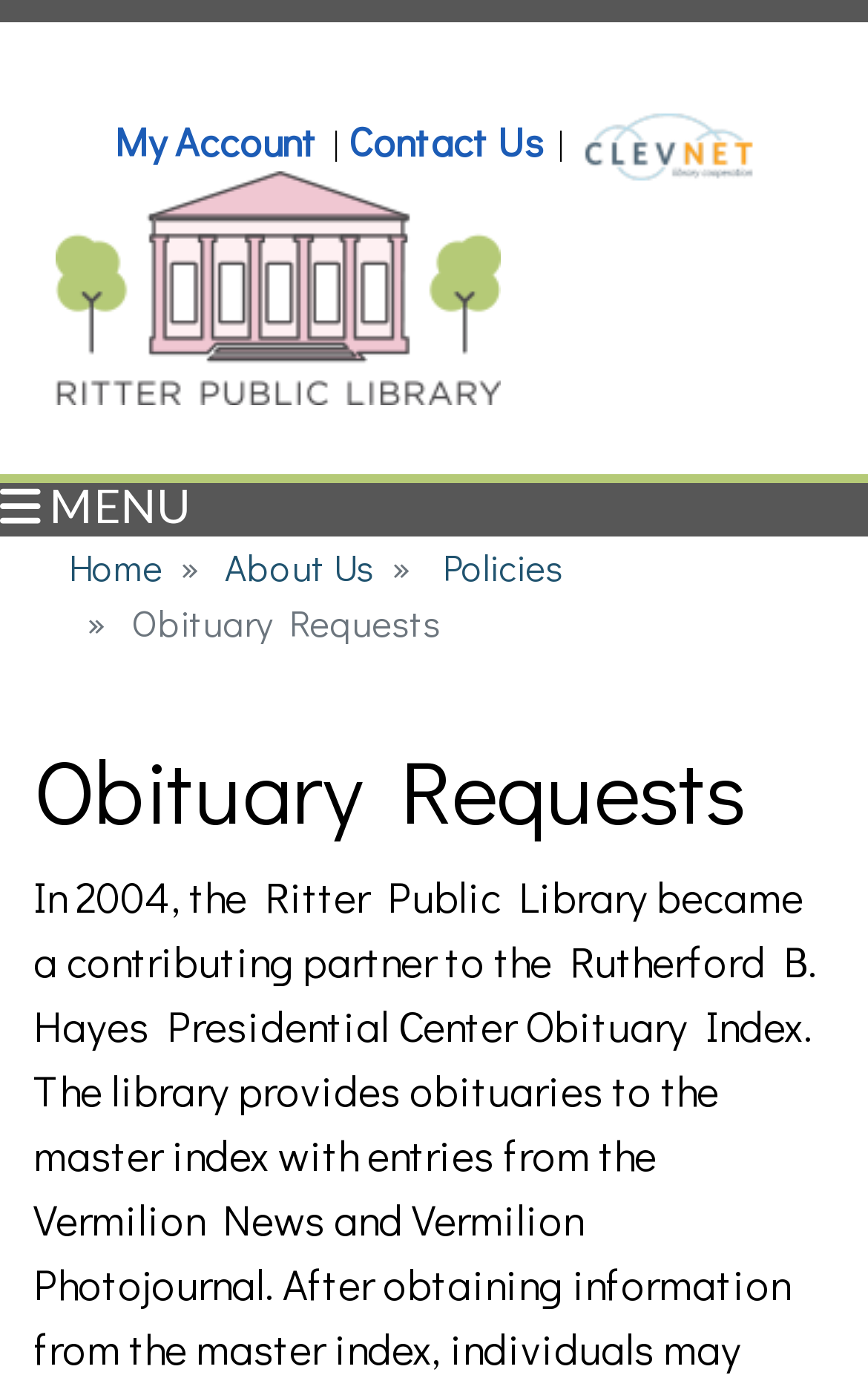Provide the bounding box coordinates of the area you need to click to execute the following instruction: "go to my account".

[0.132, 0.083, 0.365, 0.122]